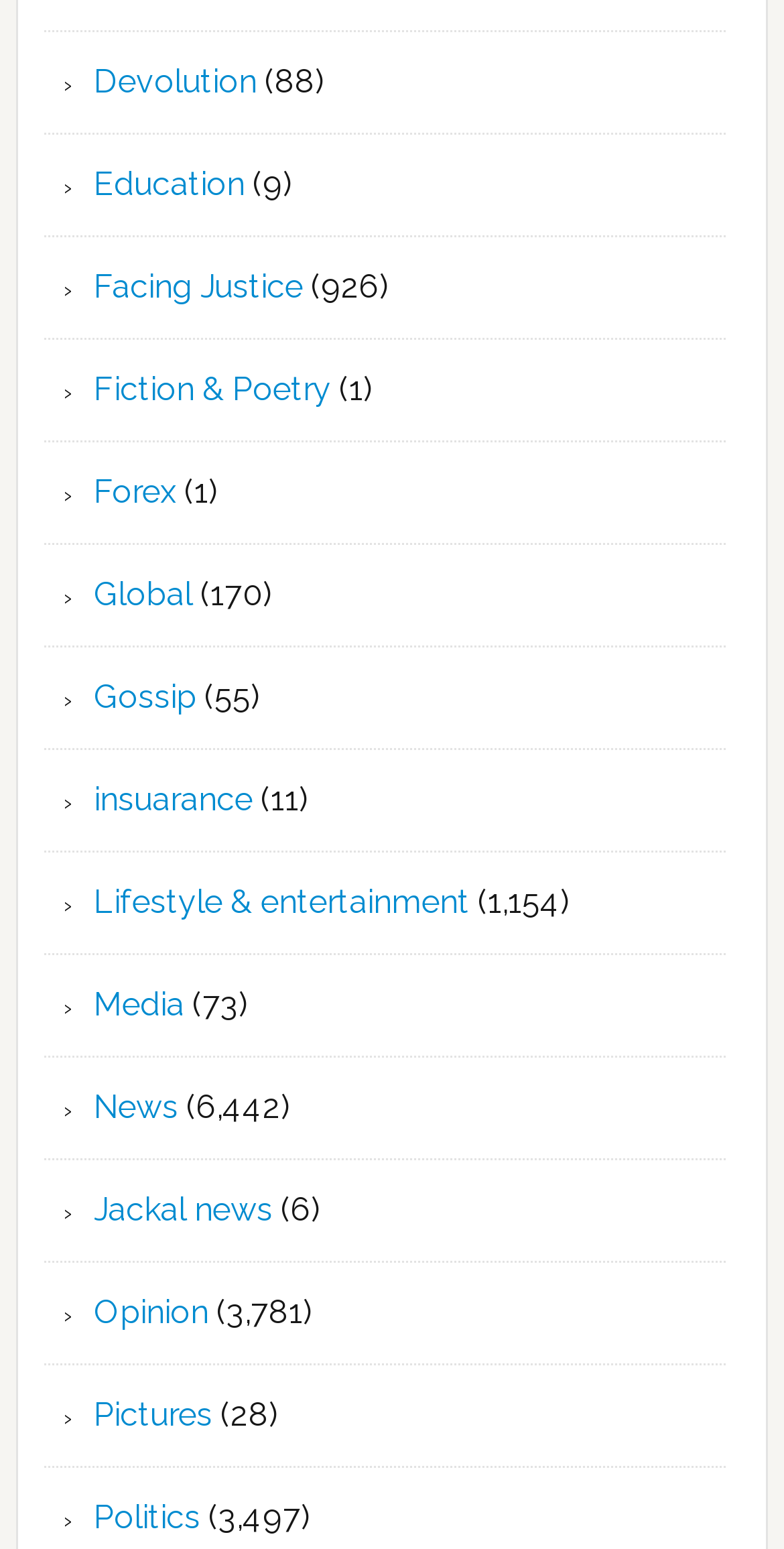How many categories are listed on this webpage? Observe the screenshot and provide a one-word or short phrase answer.

17